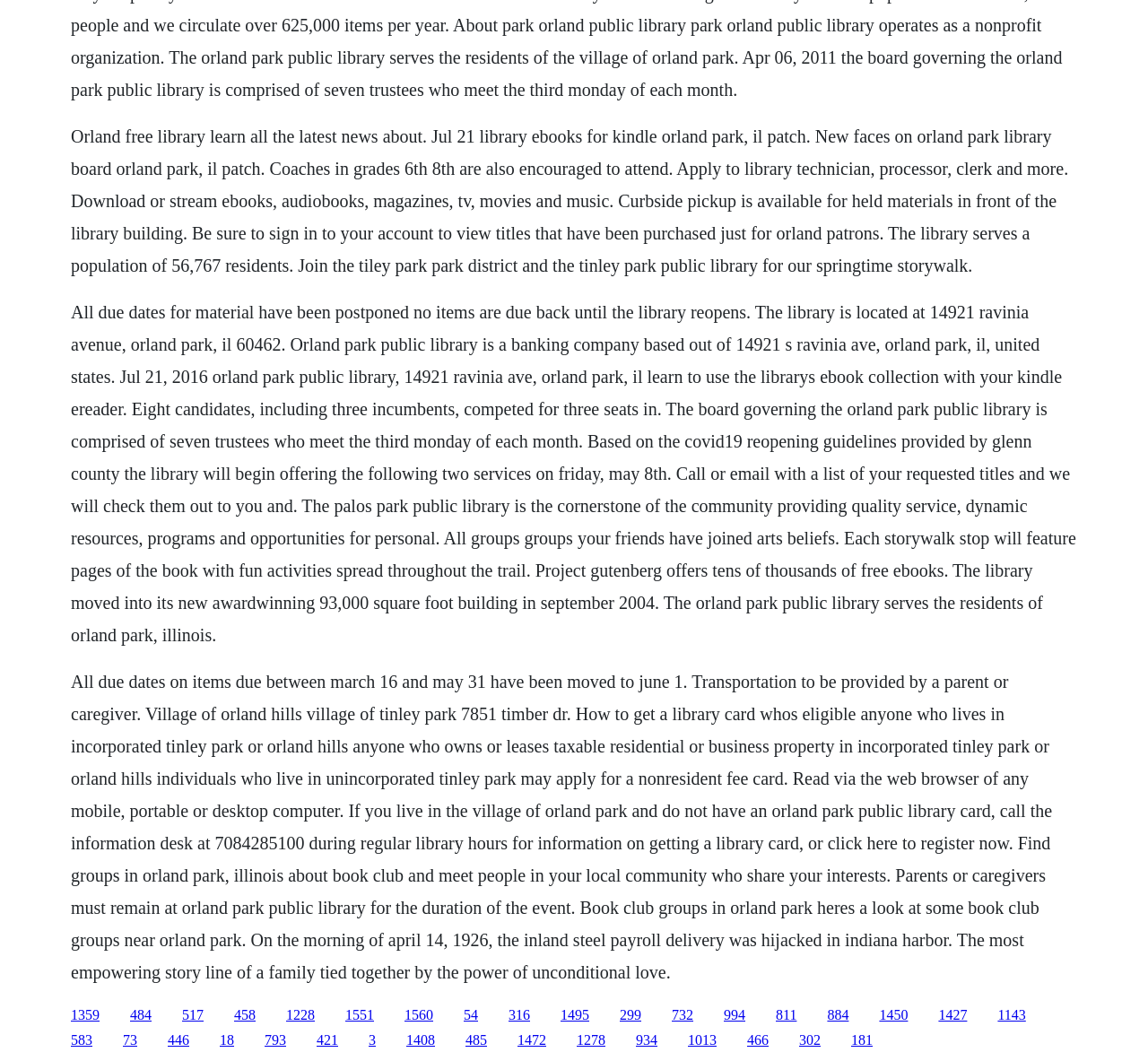Please answer the following question using a single word or phrase: What is the address of the Orland Park Public Library?

14921 Ravinia Avenue, Orland Park, IL 60462